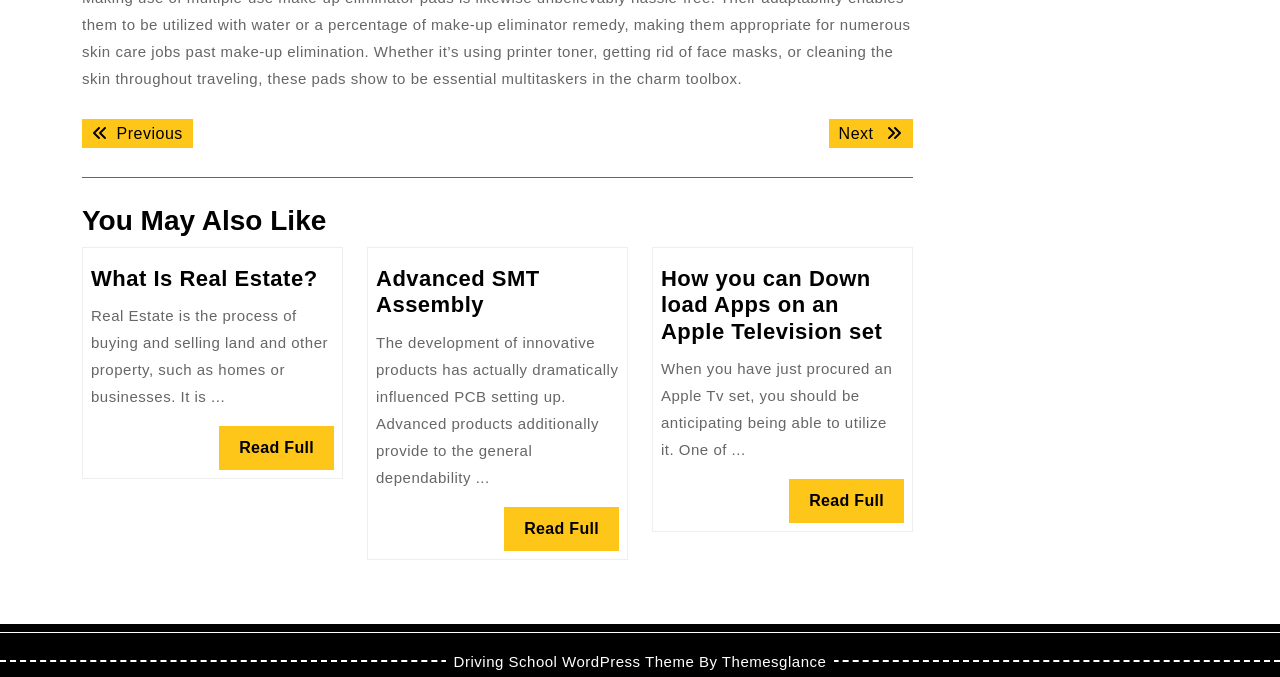Consider the image and give a detailed and elaborate answer to the question: 
How many articles are listed under 'You May Also Like'?

Under the heading 'You May Also Like', there are three articles listed, each with a title, a brief description, and a 'Read Full' link.